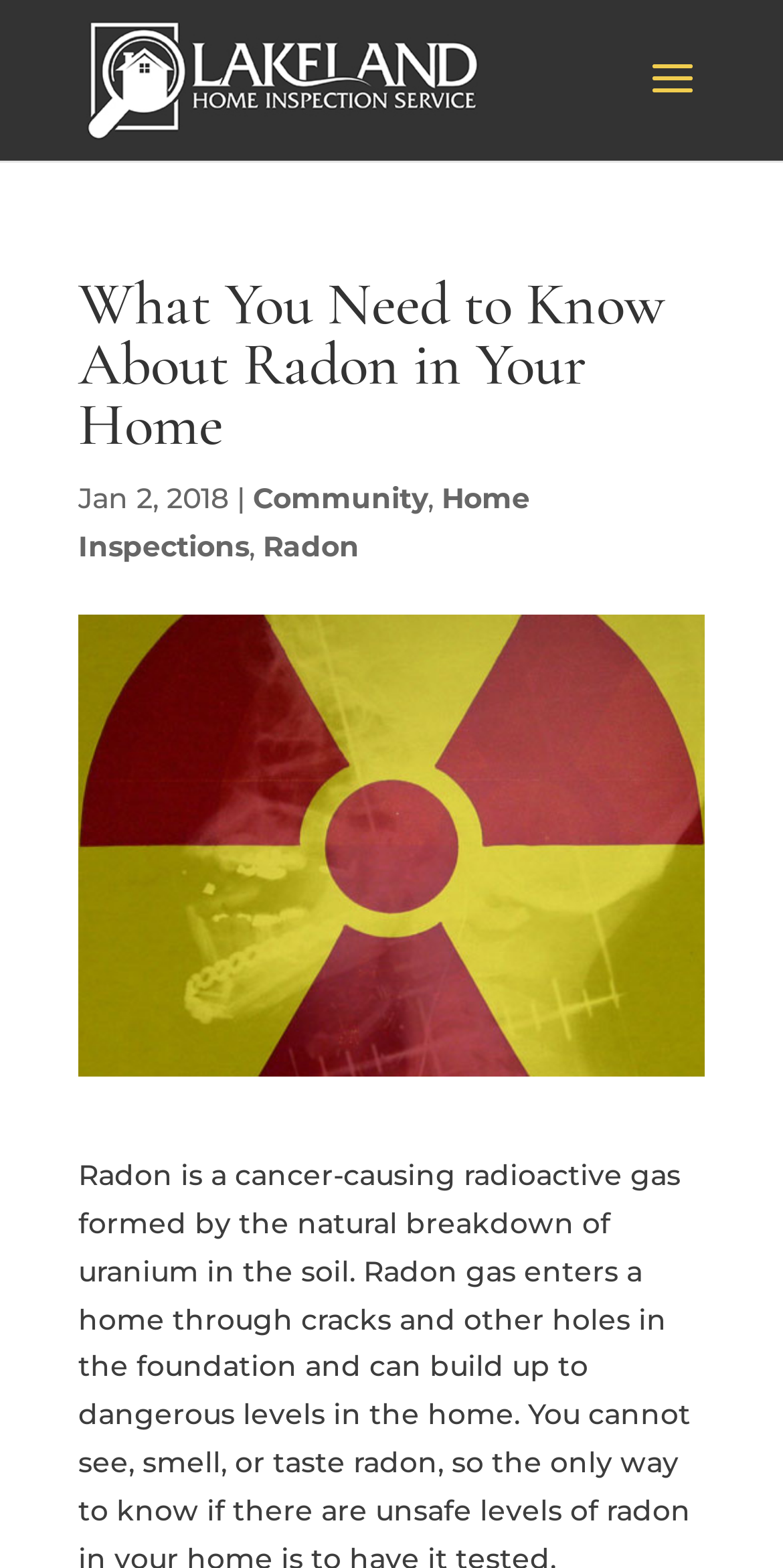What are the categories of services provided?
Please describe in detail the information shown in the image to answer the question.

The links 'Home Inspections', 'Radon', and 'Community' are listed on the webpage, indicating that these are categories of services provided by the Lakeland Home Inspection Service.